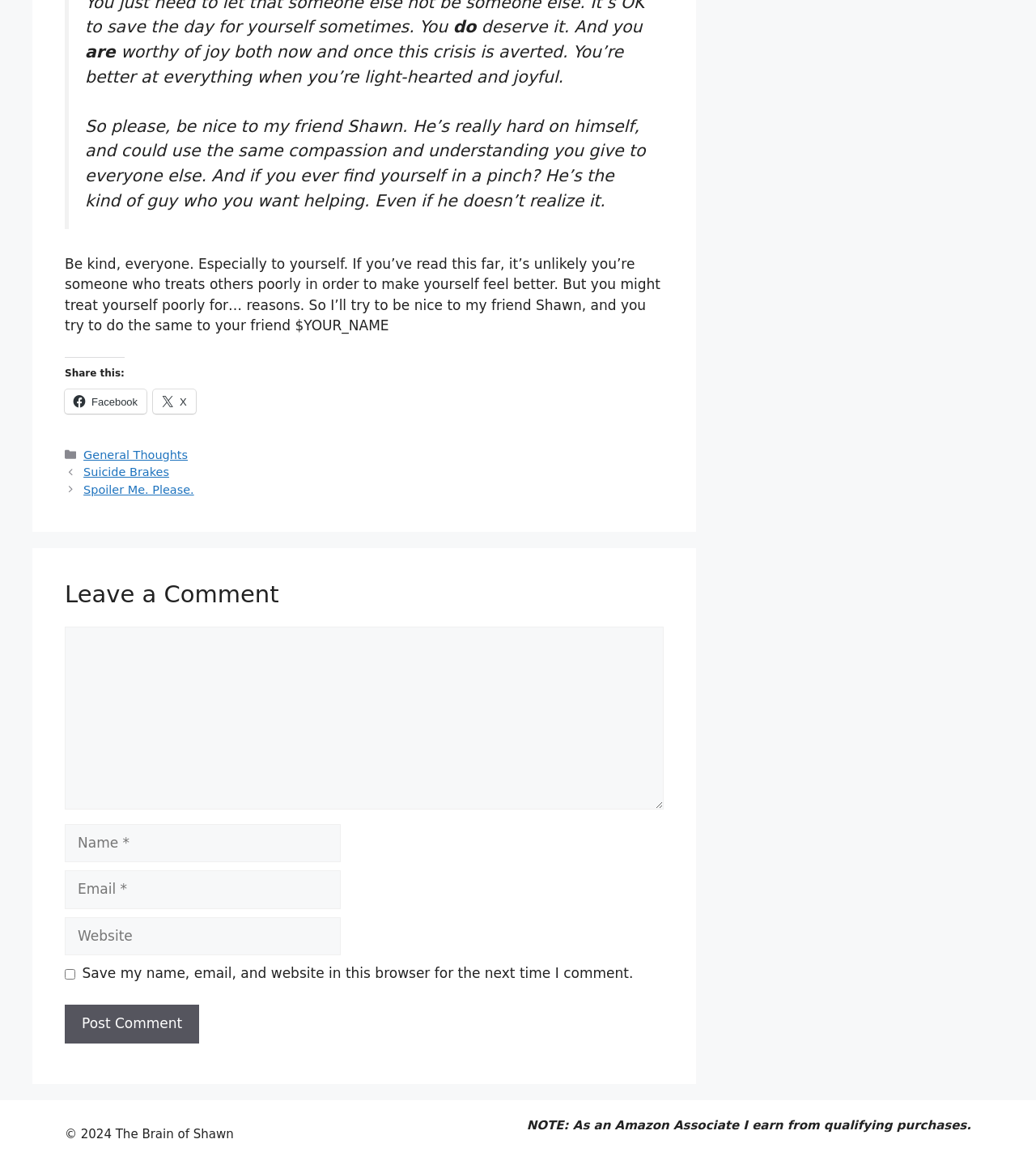Please identify the bounding box coordinates of the element I need to click to follow this instruction: "Post a comment".

[0.062, 0.86, 0.192, 0.893]